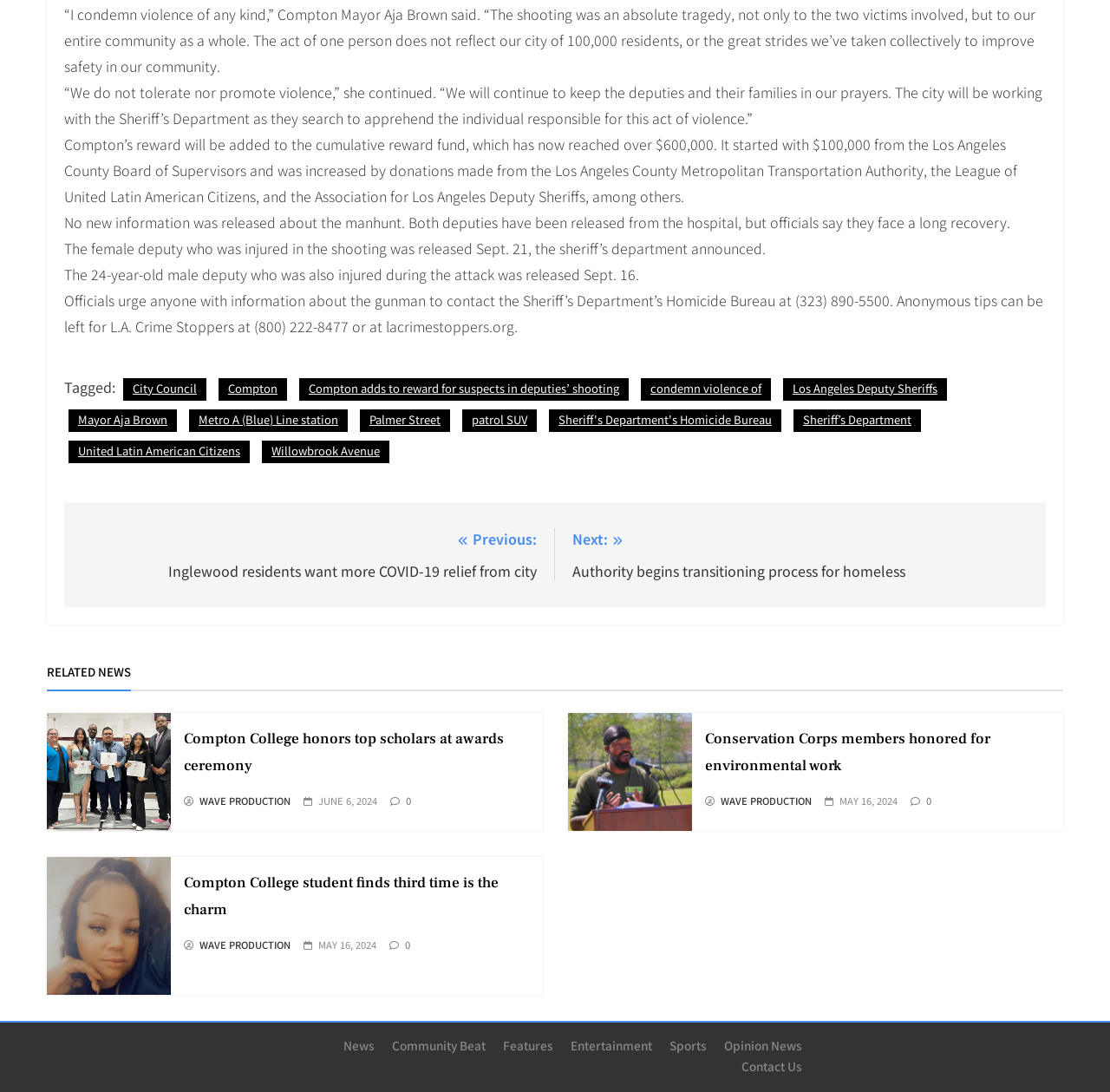From the image, can you give a detailed response to the question below:
Who condemned violence of any kind?

The quote 'I condemn violence of any kind' is attributed to Compton Mayor Aja Brown, which is mentioned in the first StaticText element.